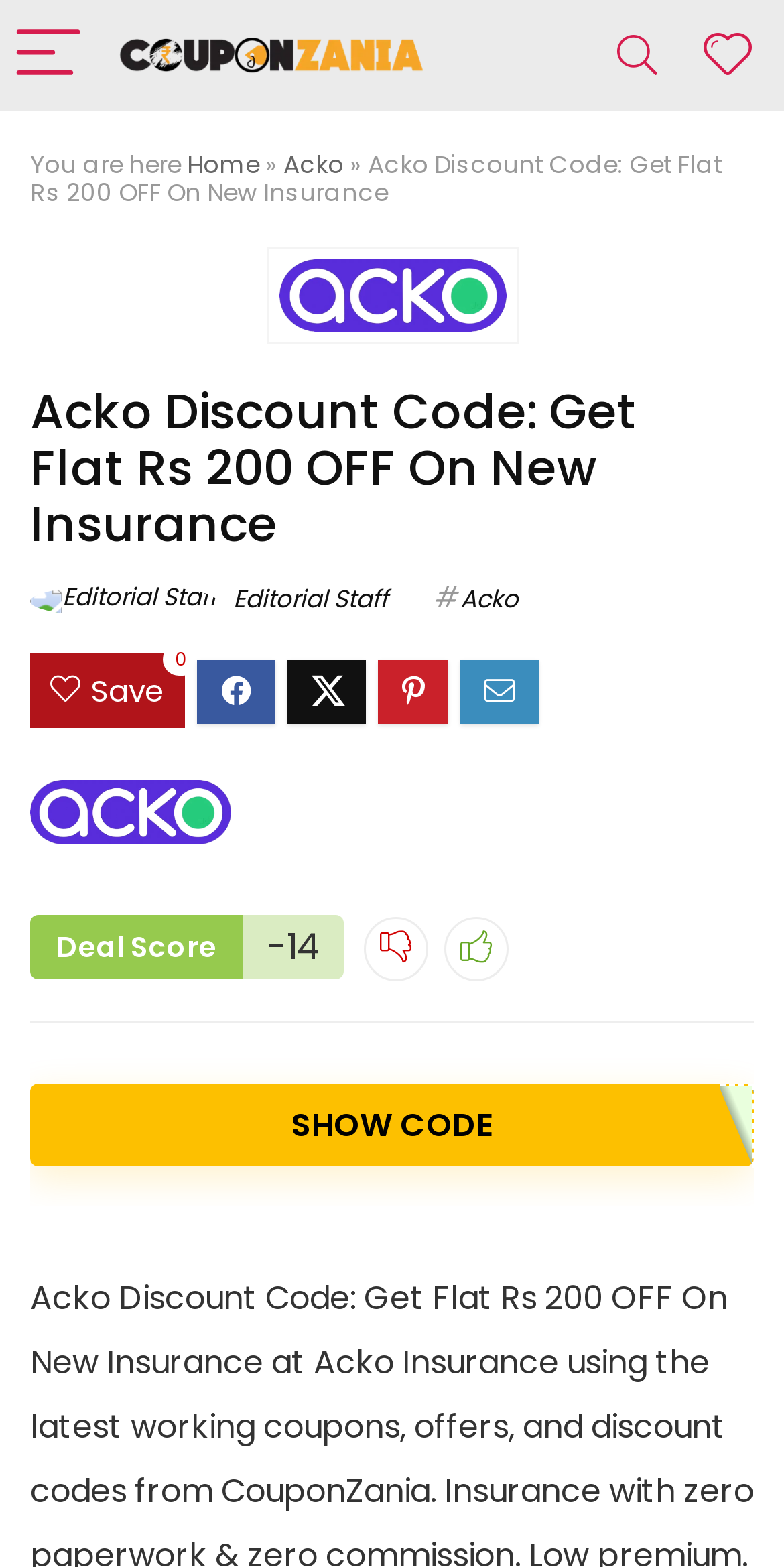Please provide the bounding box coordinates for the element that needs to be clicked to perform the instruction: "Search for a coupon". The coordinates must consist of four float numbers between 0 and 1, formatted as [left, top, right, bottom].

[0.751, 0.001, 0.874, 0.069]